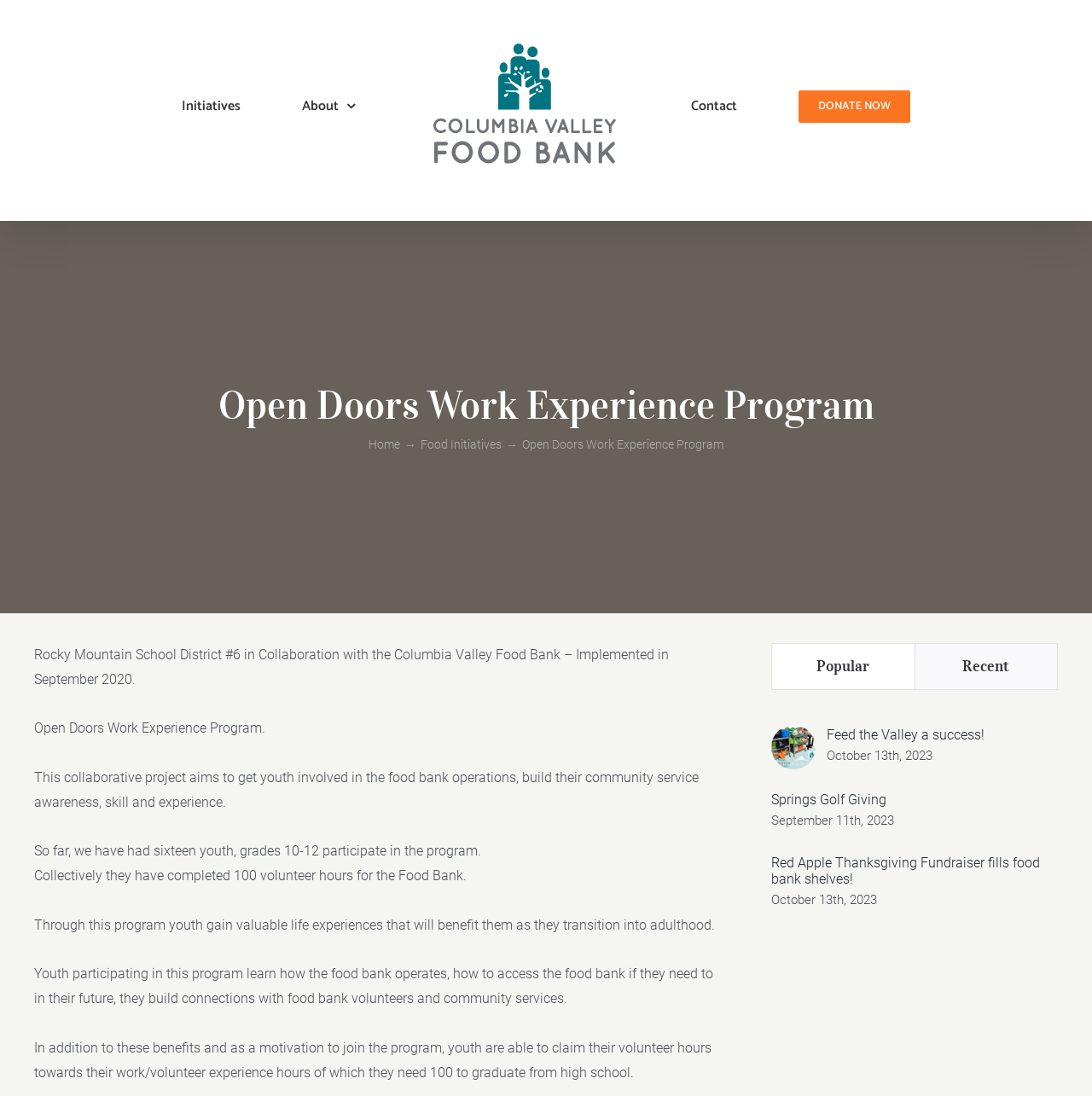Please identify the bounding box coordinates of the area that needs to be clicked to fulfill the following instruction: "Click the 'Go to Top' button."

[0.059, 0.939, 0.093, 0.973]